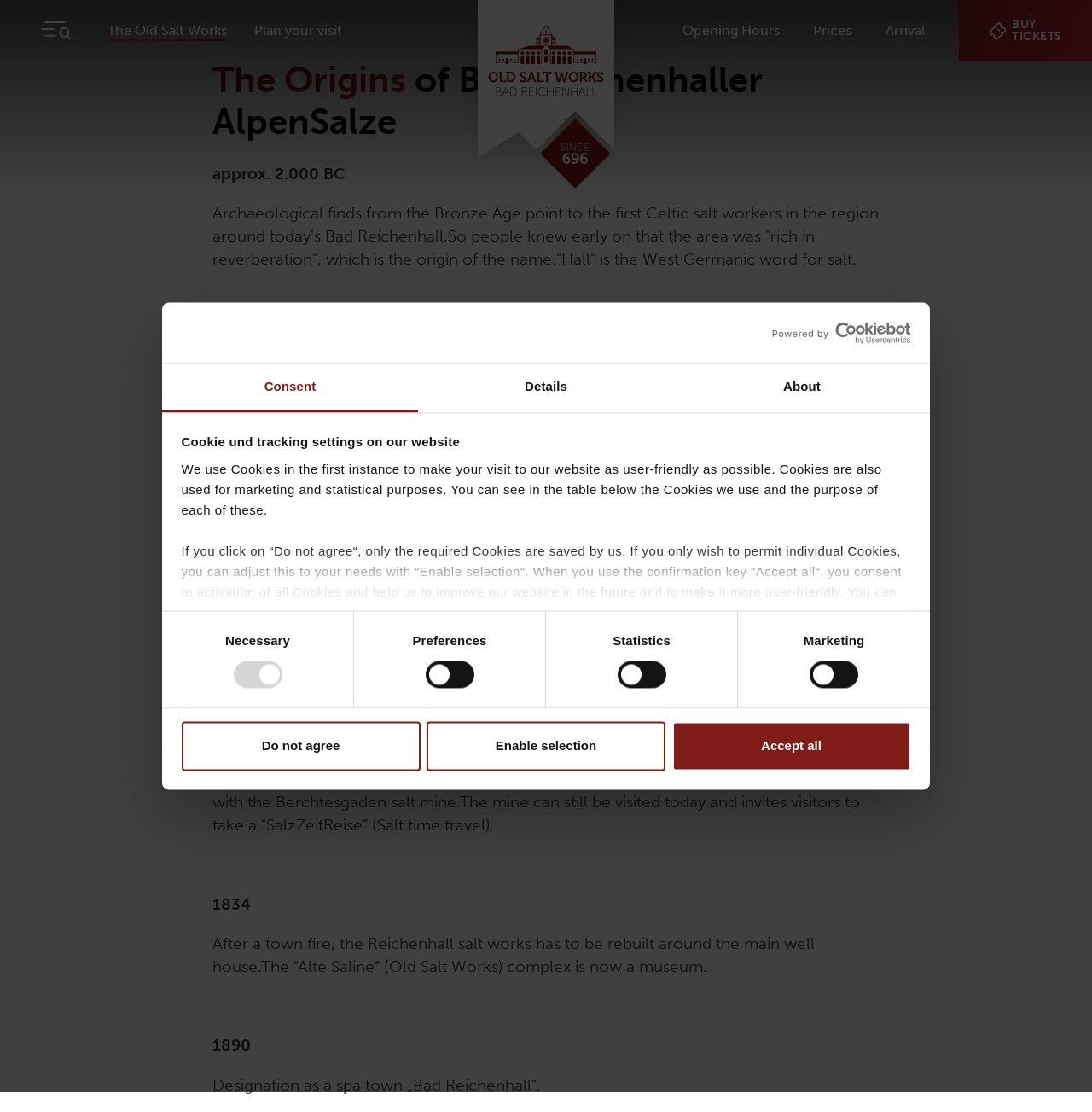How many tabs are available in the consent section?
Offer a detailed and exhaustive answer to the question.

In the consent section, there are three tabs available: 'Consent', 'Details', and 'About'.